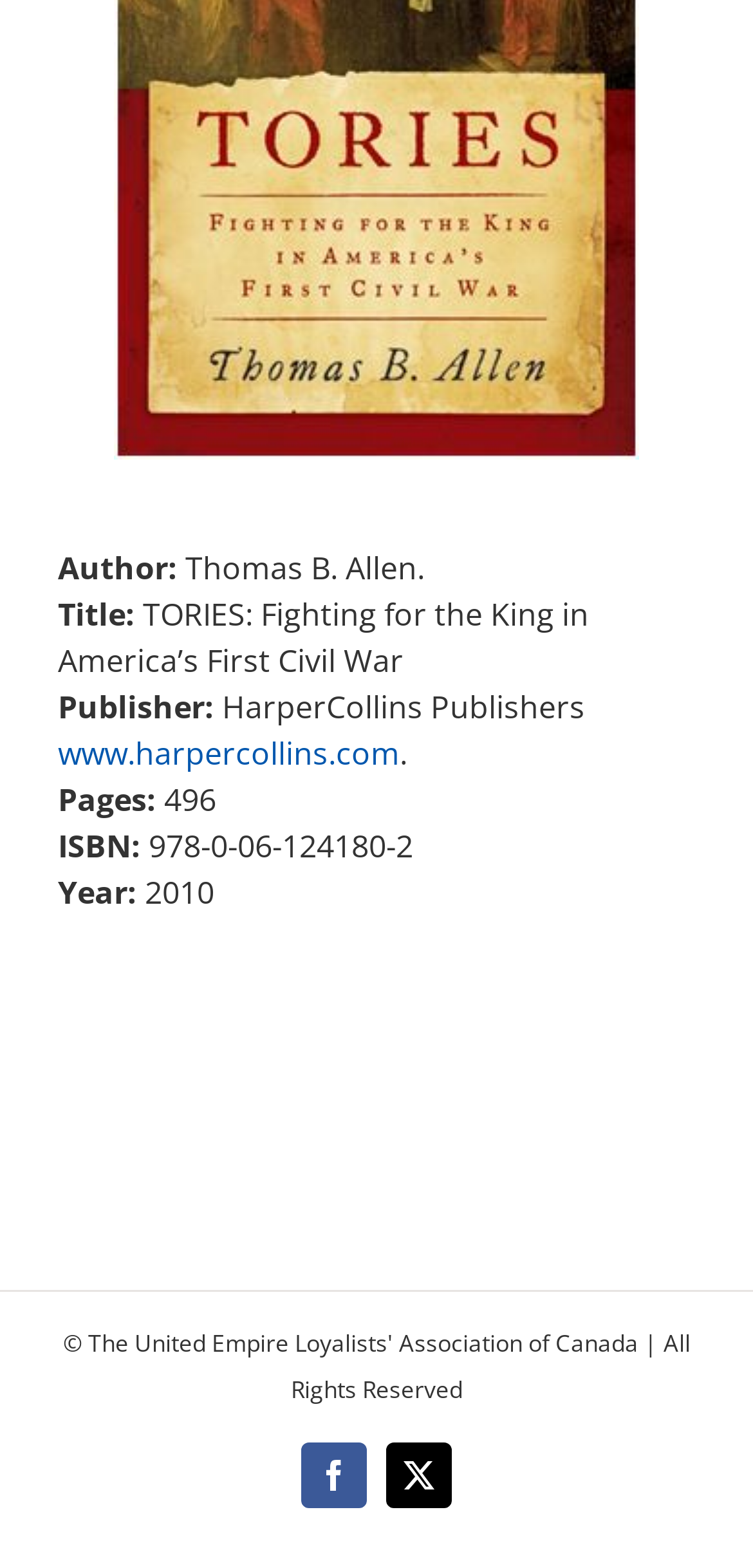What is the publisher of the book?
Utilize the information in the image to give a detailed answer to the question.

The publisher's name is mentioned next to the 'Publisher:' label, which is 'HarperCollins Publishers'.